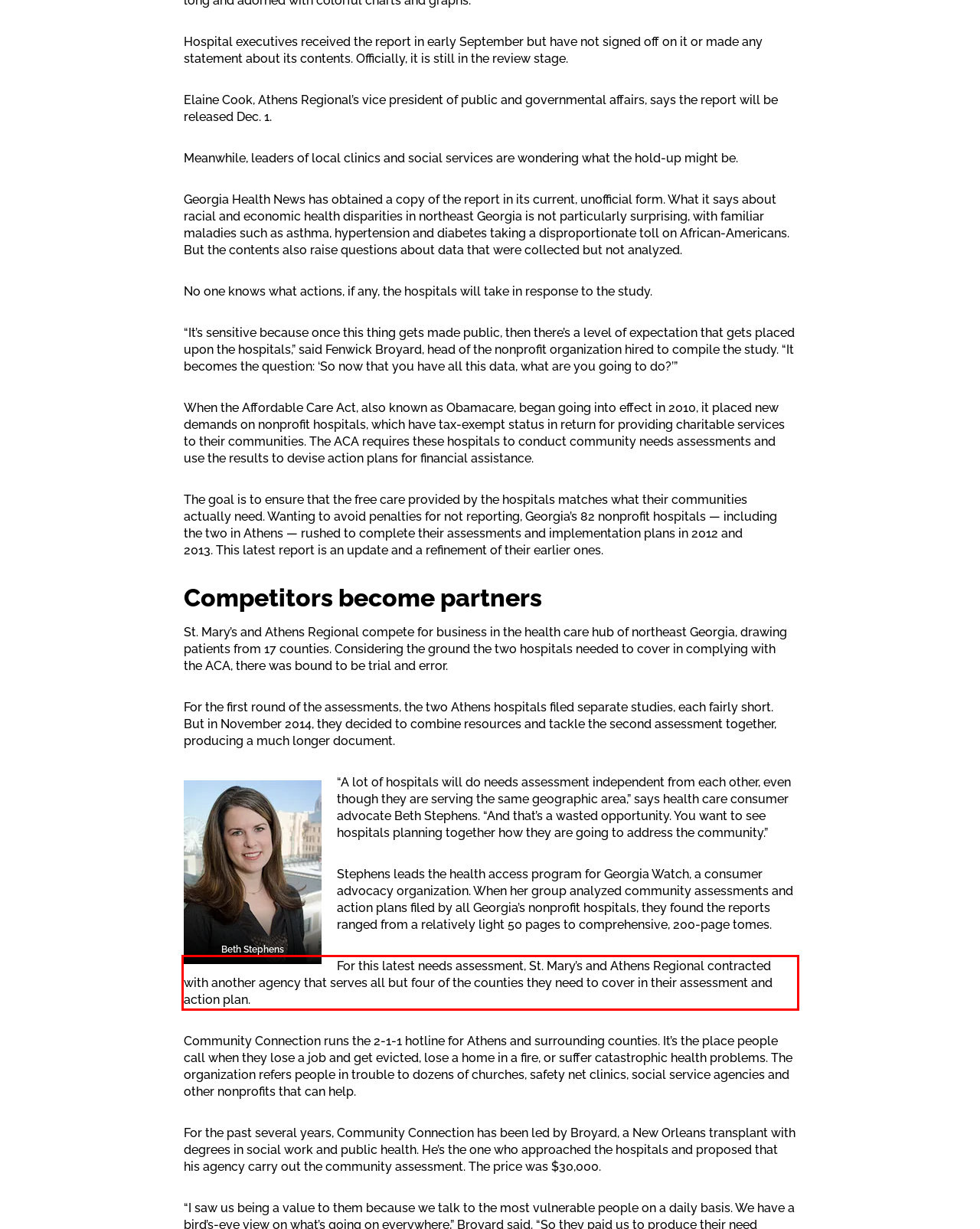Examine the webpage screenshot and use OCR to recognize and output the text within the red bounding box.

For this latest needs assessment, St. Mary’s and Athens Regional contracted with another agency that serves all but four of the counties they need to cover in their assessment and action plan.